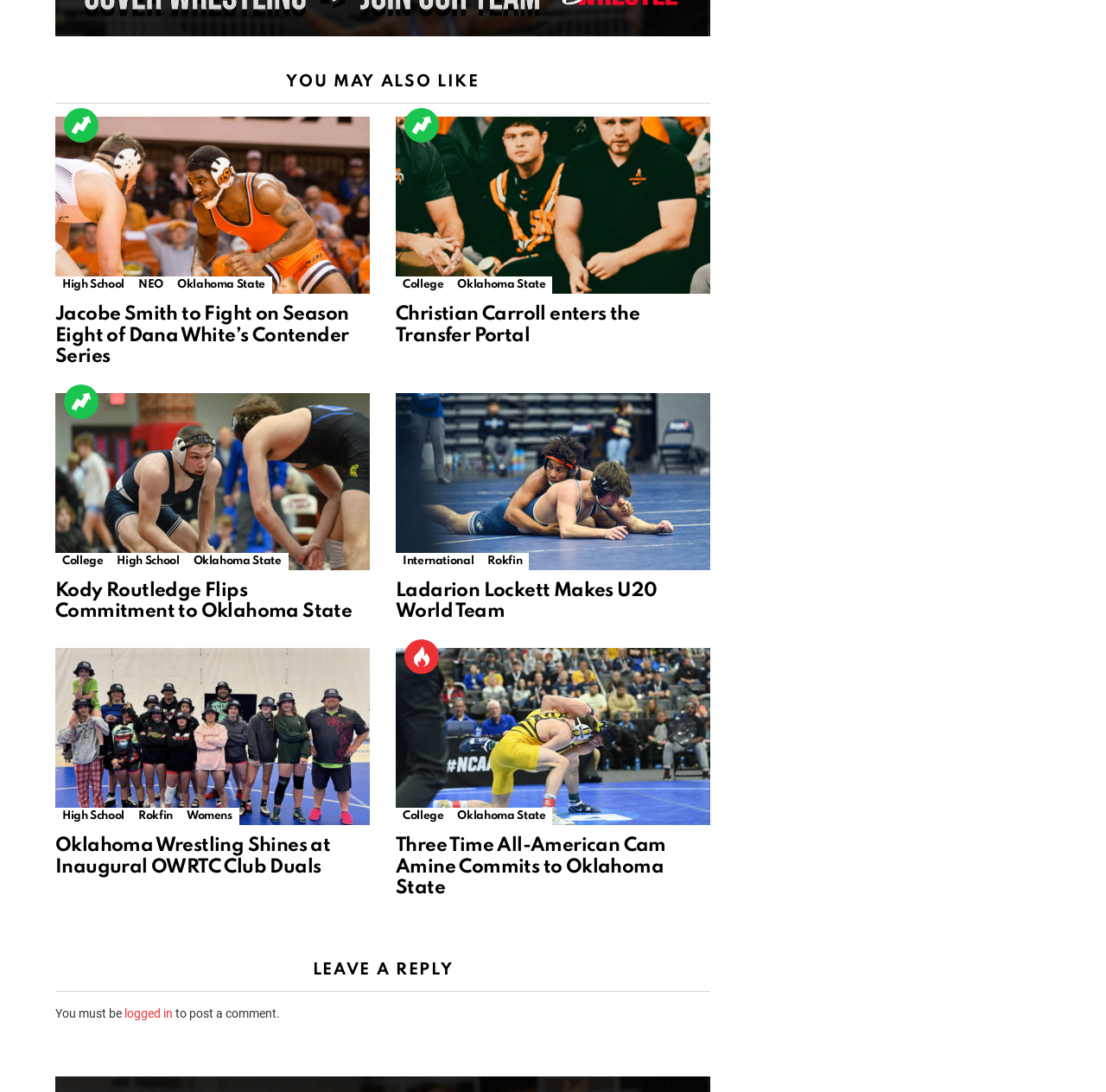Locate the coordinates of the bounding box for the clickable region that fulfills this instruction: "Click on the link 'Oklahoma Wrestling Shines at Inaugural OWRTC Club Duals'".

[0.05, 0.594, 0.334, 0.756]